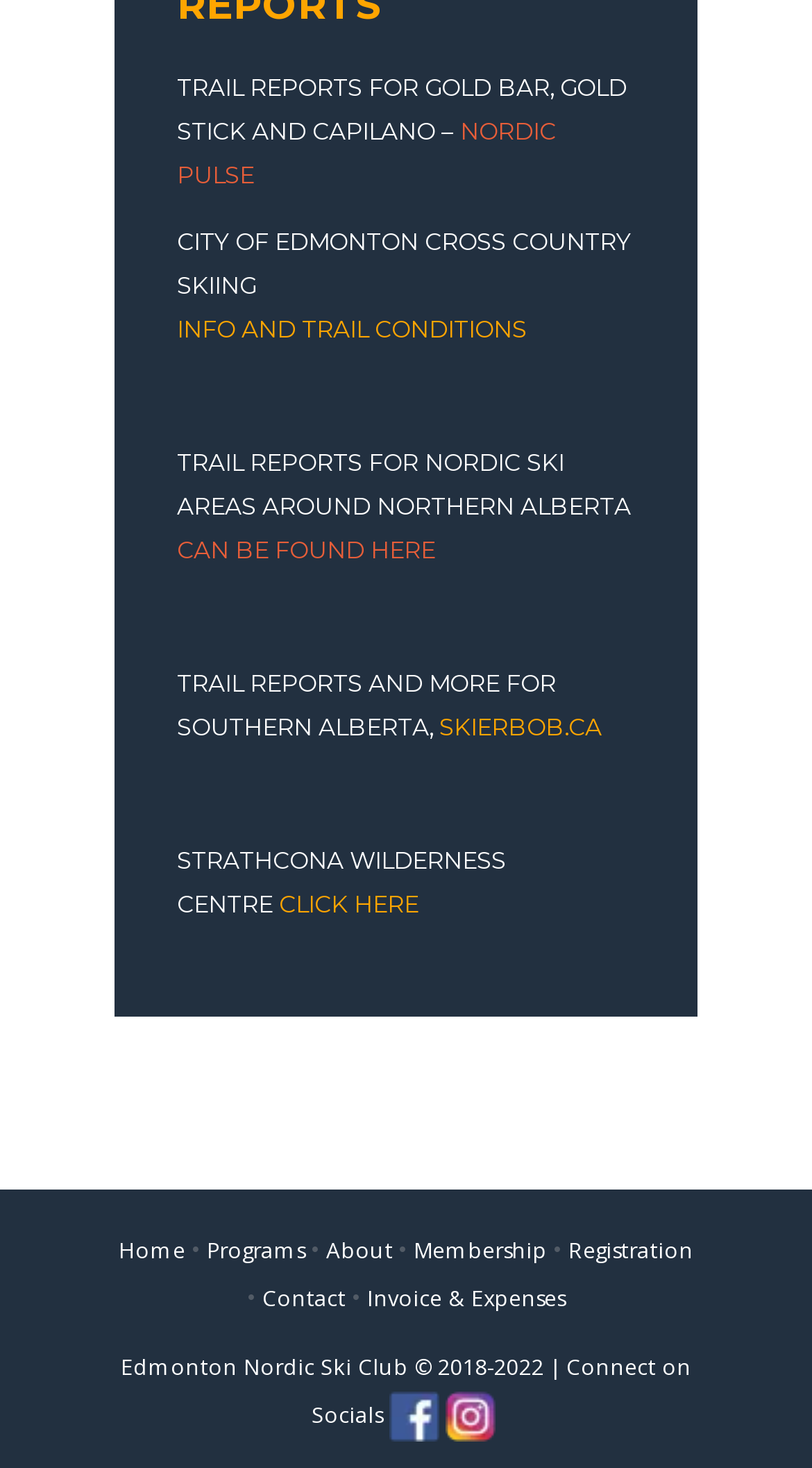How many links are there in the top navigation menu?
Please give a detailed and thorough answer to the question, covering all relevant points.

I counted the links in the top navigation menu, which are 'Home', 'Programs', 'About', 'Membership', 'Registration', and 'Contact'.